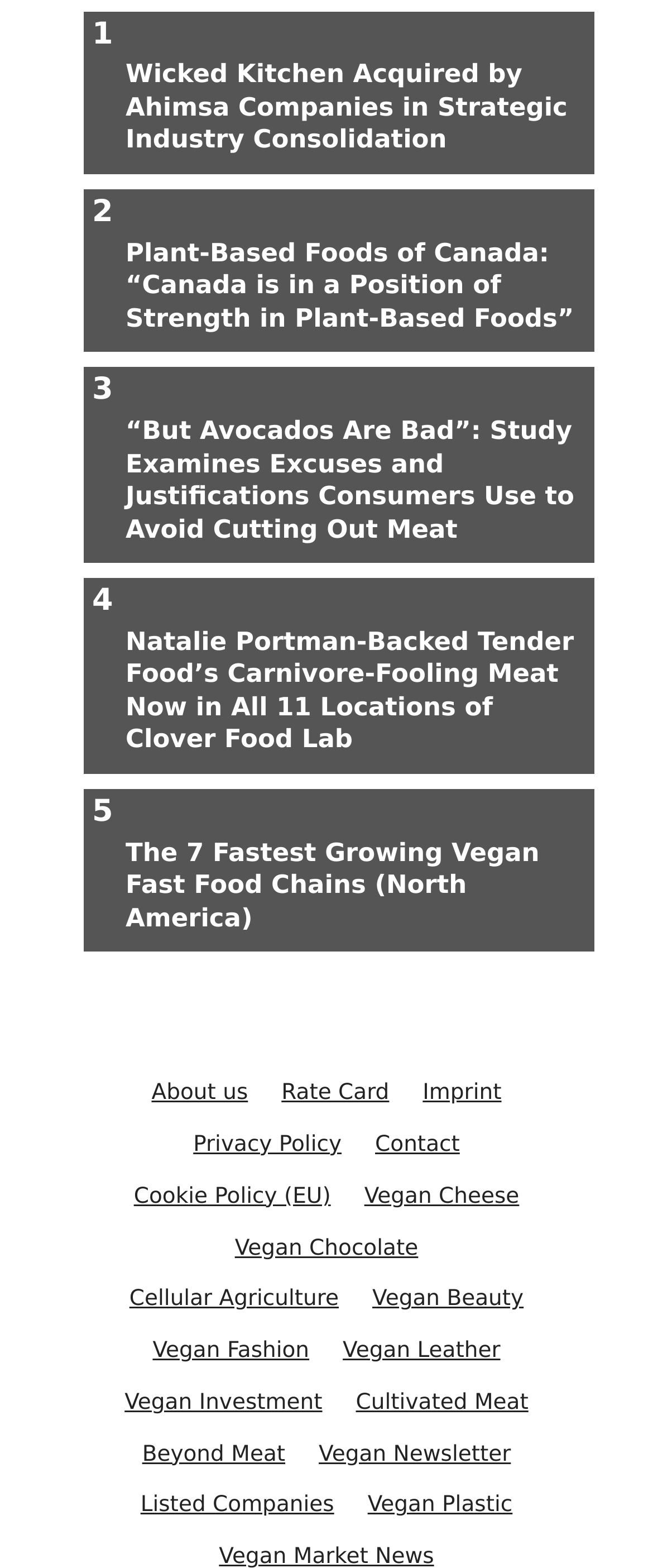Please mark the clickable region by giving the bounding box coordinates needed to complete this instruction: "Discover vegan cheese options".

[0.558, 0.755, 0.795, 0.771]